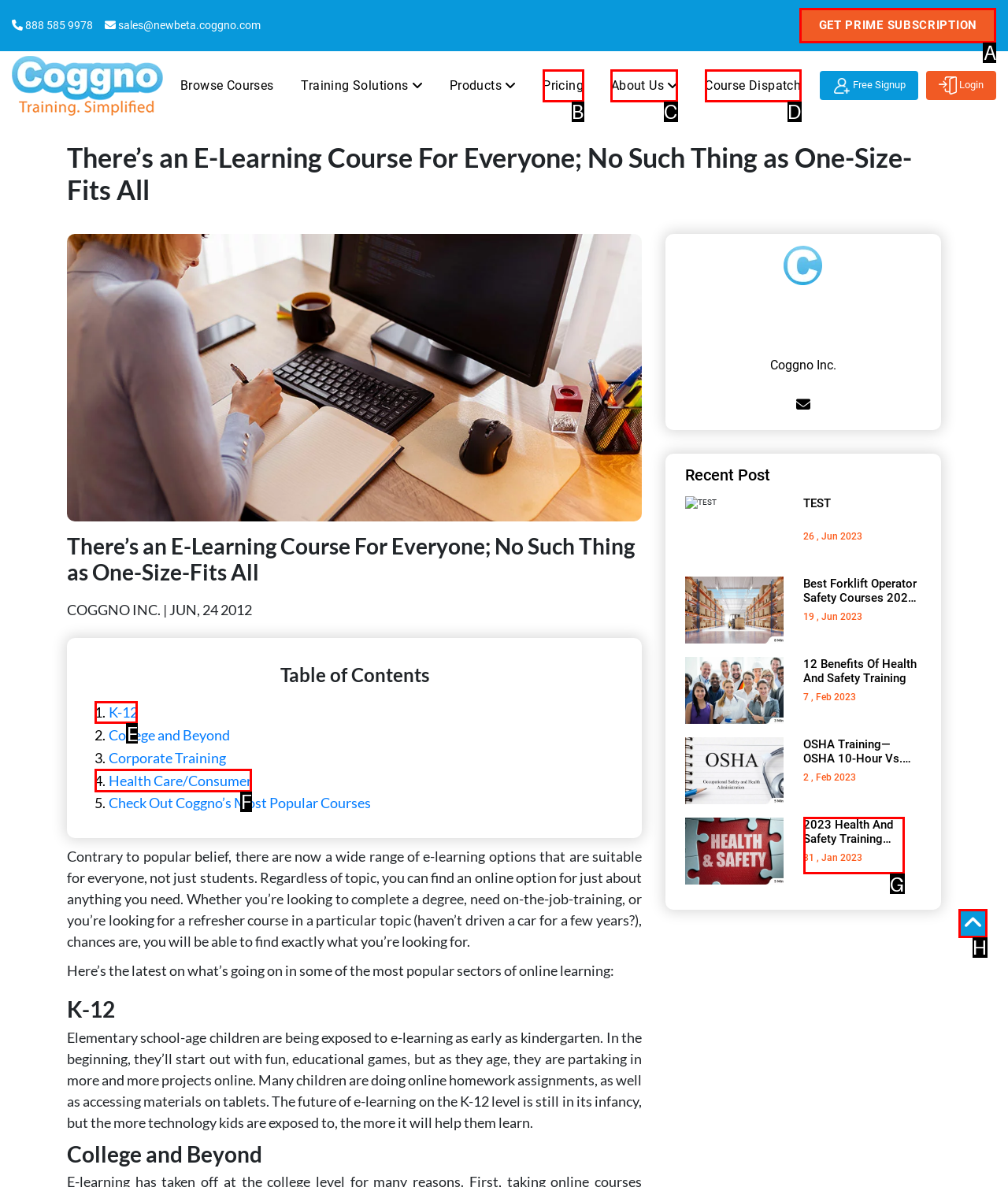Provide the letter of the HTML element that you need to click on to perform the task: Click on the 'GET PRIME SUBSCRIPTION' button.
Answer with the letter corresponding to the correct option.

A